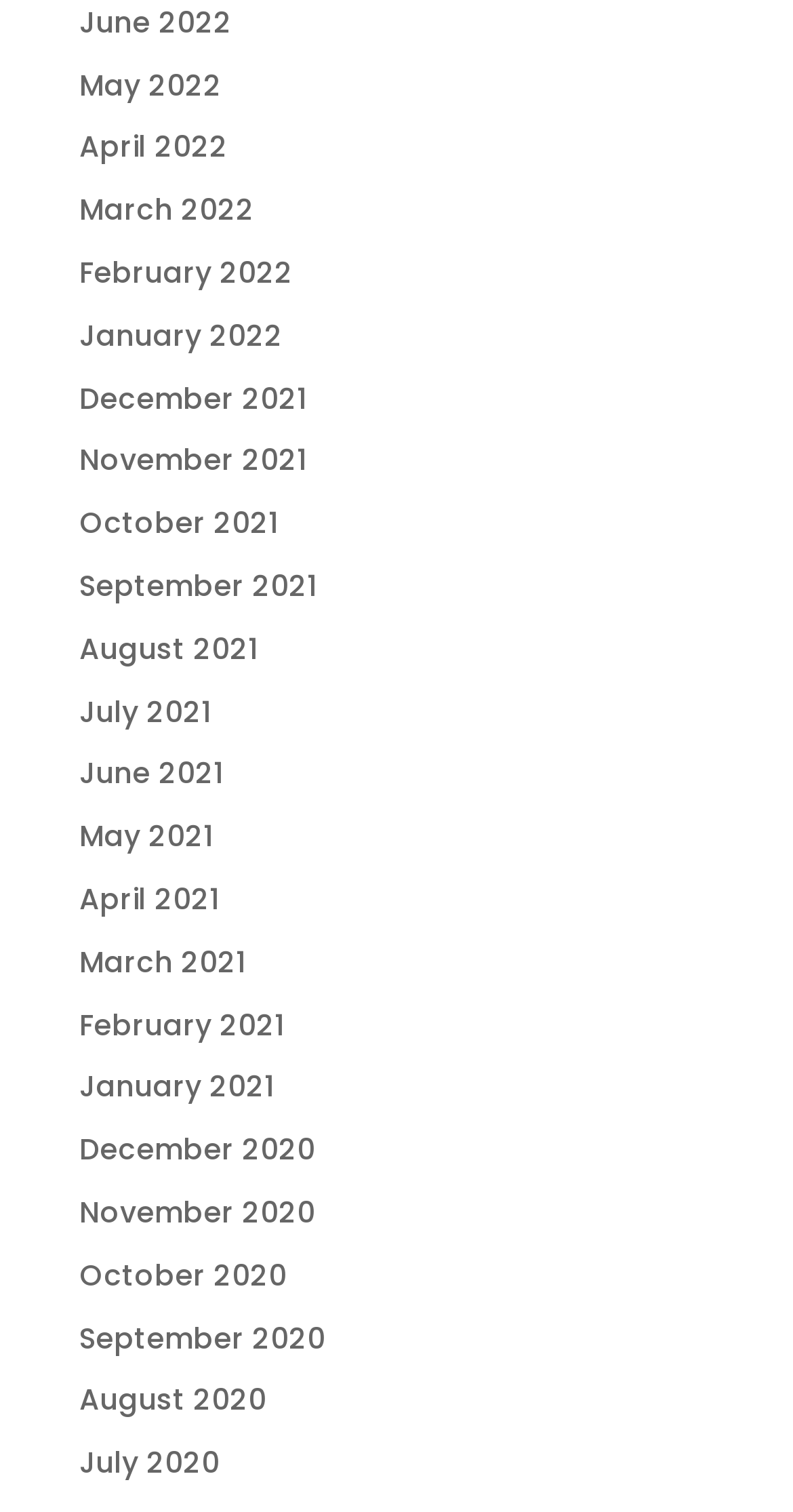Identify the bounding box coordinates of the section that should be clicked to achieve the task described: "view August 2021".

[0.1, 0.415, 0.326, 0.442]